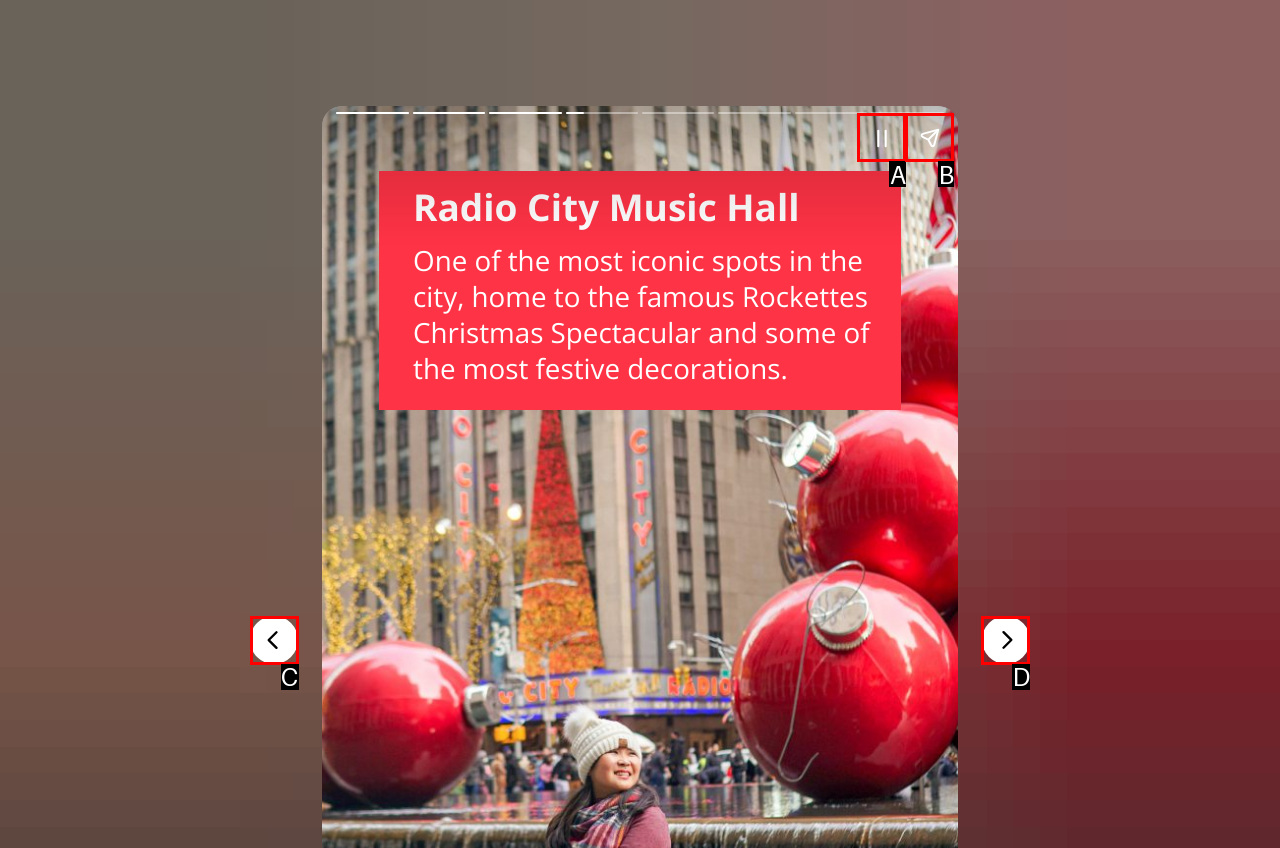Identify which option matches the following description: aria-label="Share story"
Answer by giving the letter of the correct option directly.

B